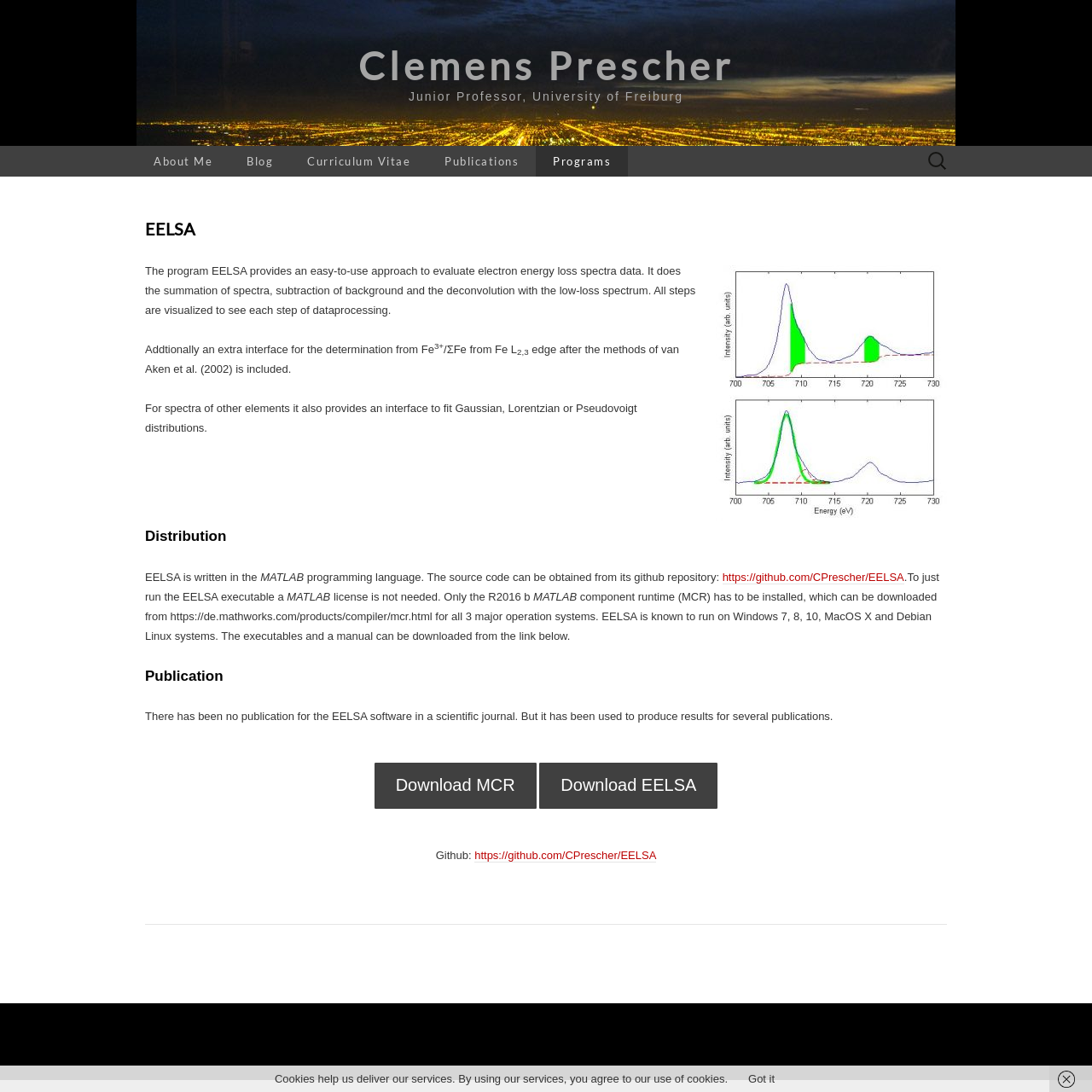Highlight the bounding box coordinates of the element you need to click to perform the following instruction: "Search for something."

[0.842, 0.134, 0.875, 0.162]